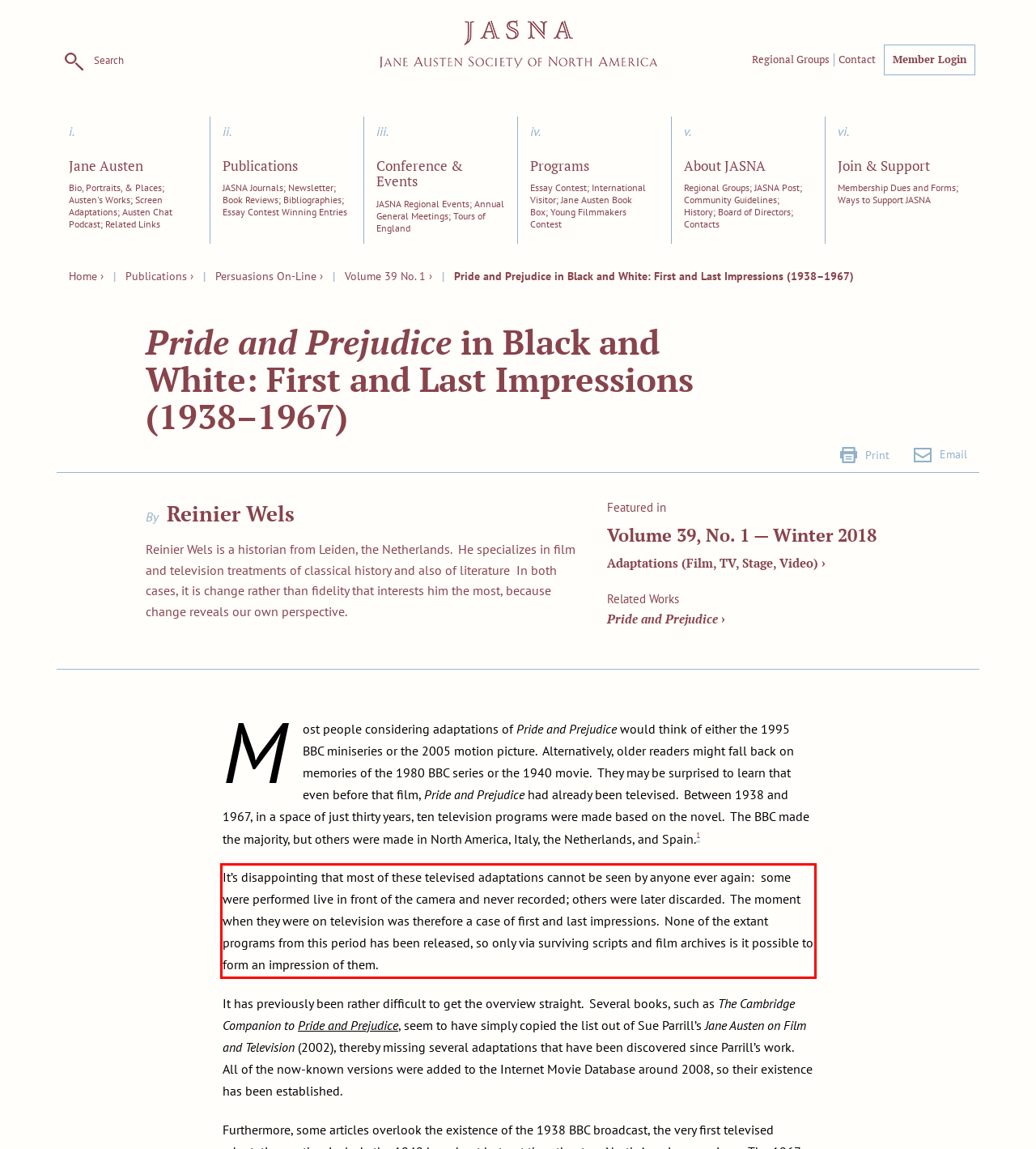From the provided screenshot, extract the text content that is enclosed within the red bounding box.

It’s disappointing that most of these televised adaptations cannot be seen by anyone ever again: some were performed live in front of the camera and never recorded; others were later discarded. The moment when they were on television was therefore a case of first and last impressions. None of the extant programs from this period has been released, so only via surviving scripts and film archives is it possible to form an impression of them.